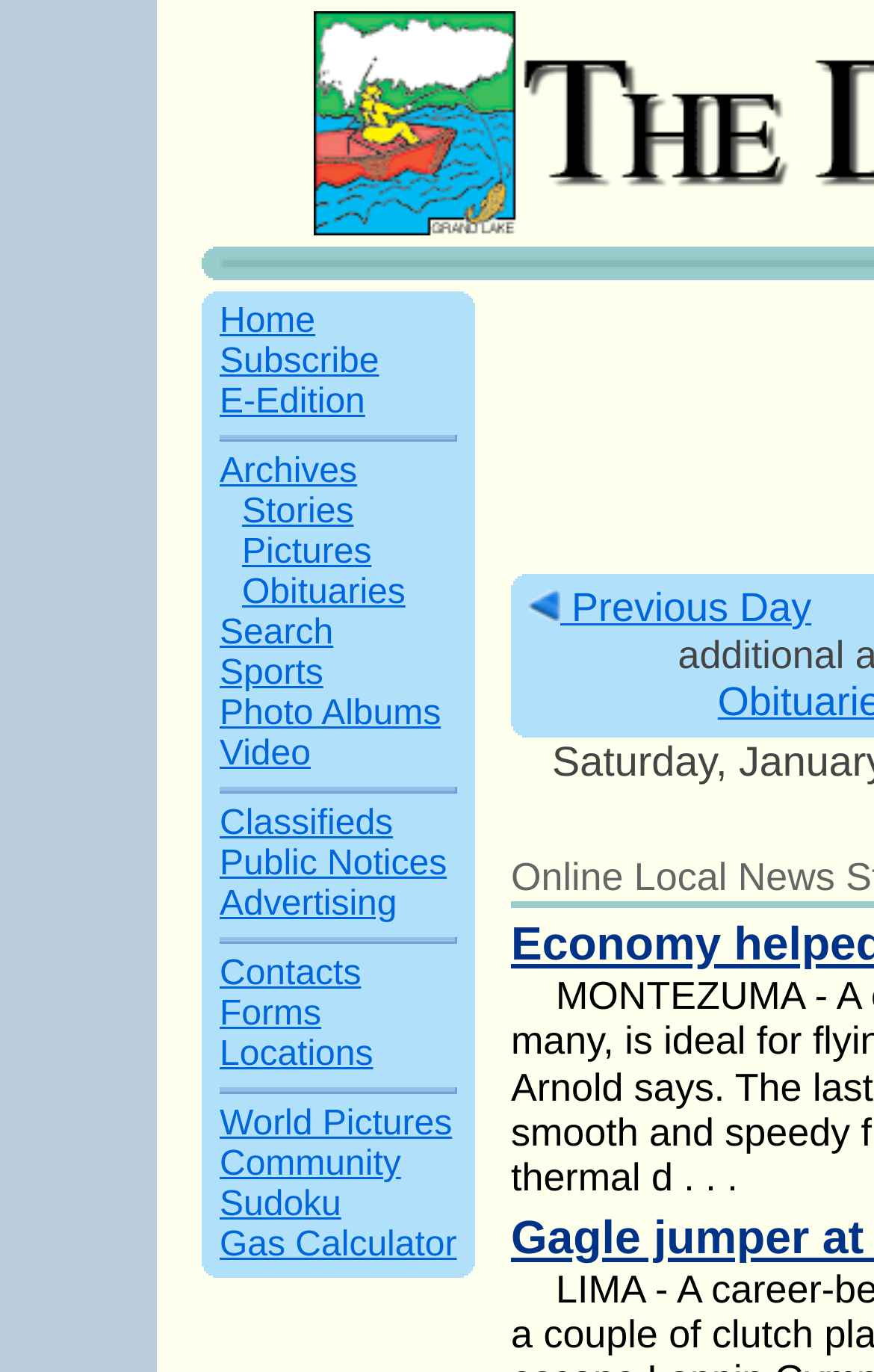Are there any multimedia content types available on the webpage?
Refer to the image and provide a one-word or short phrase answer.

Yes